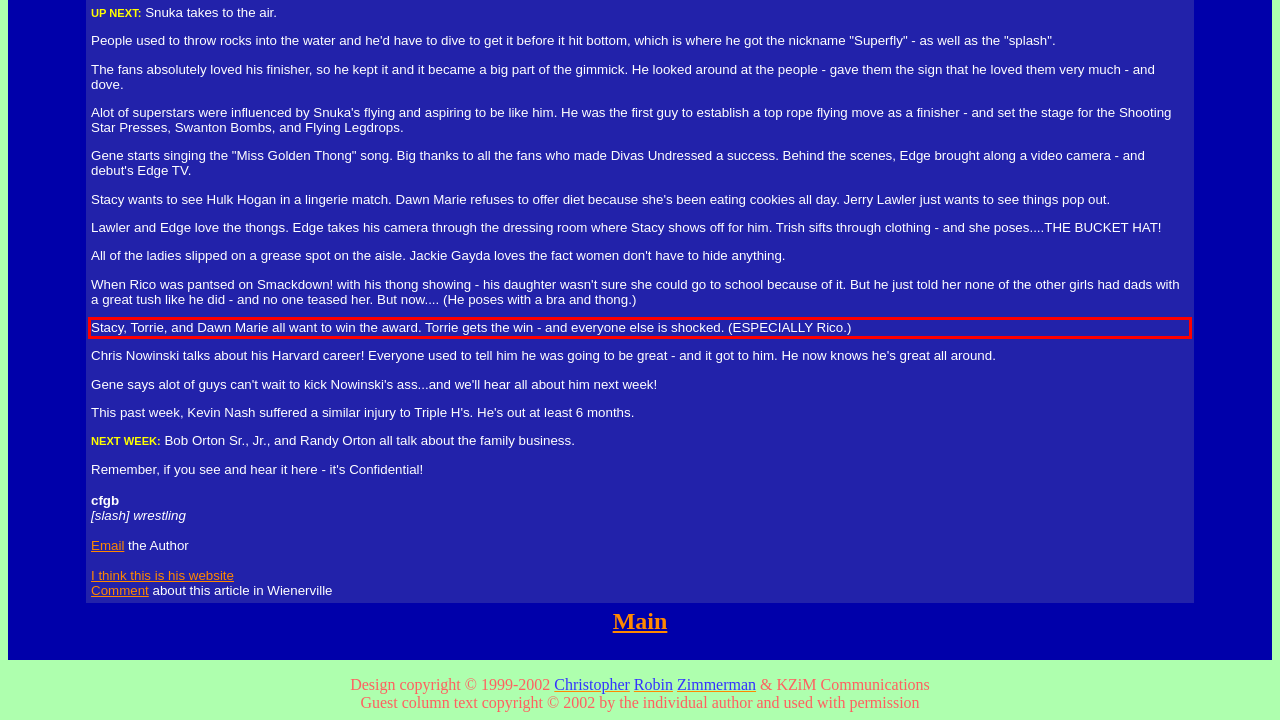Given a screenshot of a webpage with a red bounding box, extract the text content from the UI element inside the red bounding box.

Stacy, Torrie, and Dawn Marie all want to win the award. Torrie gets the win - and everyone else is shocked. (ESPECIALLY Rico.)